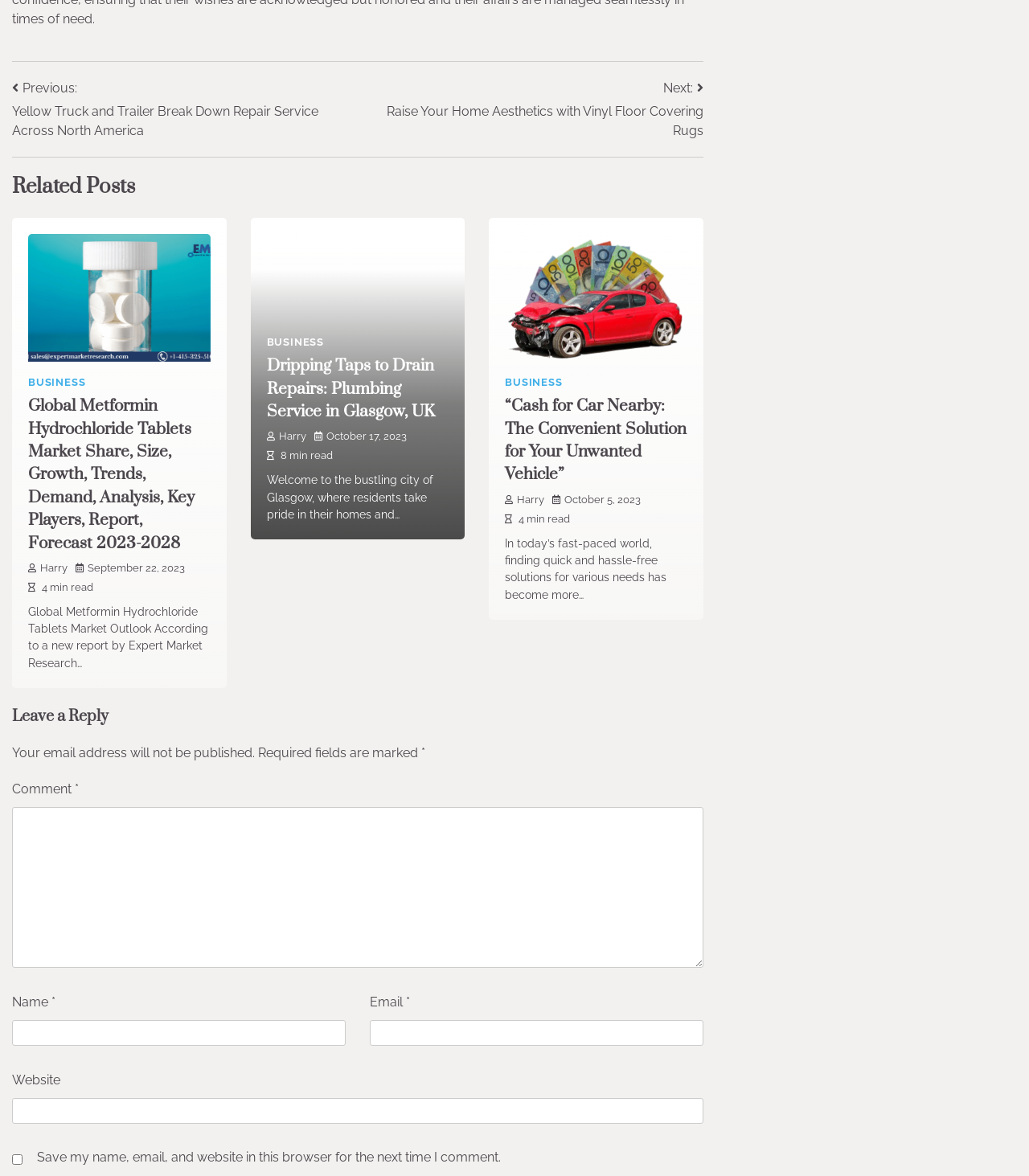Predict the bounding box coordinates of the UI element that matches this description: "parent_node: Website name="url"". The coordinates should be in the format [left, top, right, bottom] with each value between 0 and 1.

[0.012, 0.934, 0.684, 0.955]